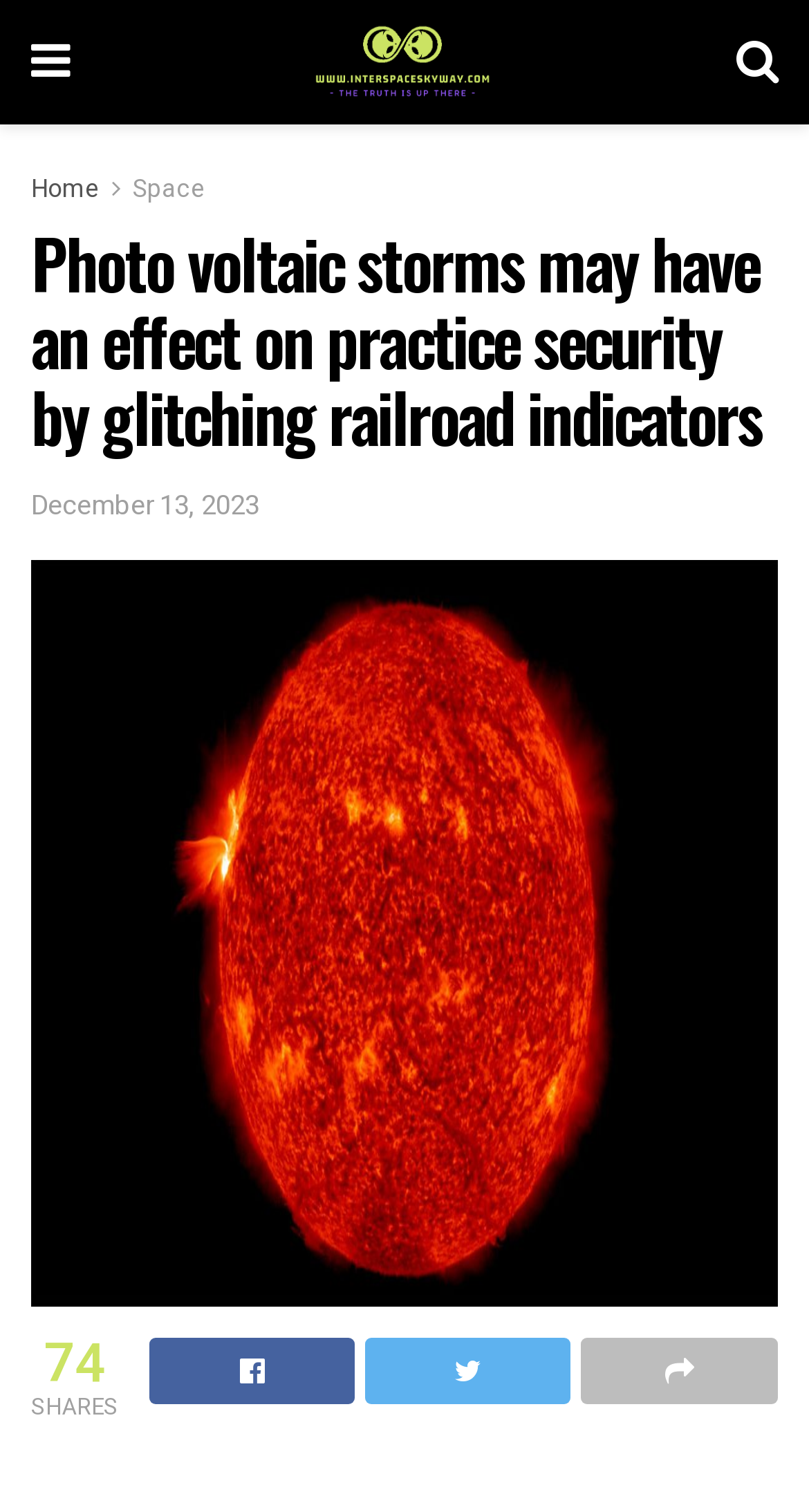Using the element description Crowdspring vs.DesignCrowd, predict the bounding box coordinates for the UI element. Provide the coordinates in (top-left x, top-left y, bottom-right x, bottom-right y) format with values ranging from 0 to 1.

None